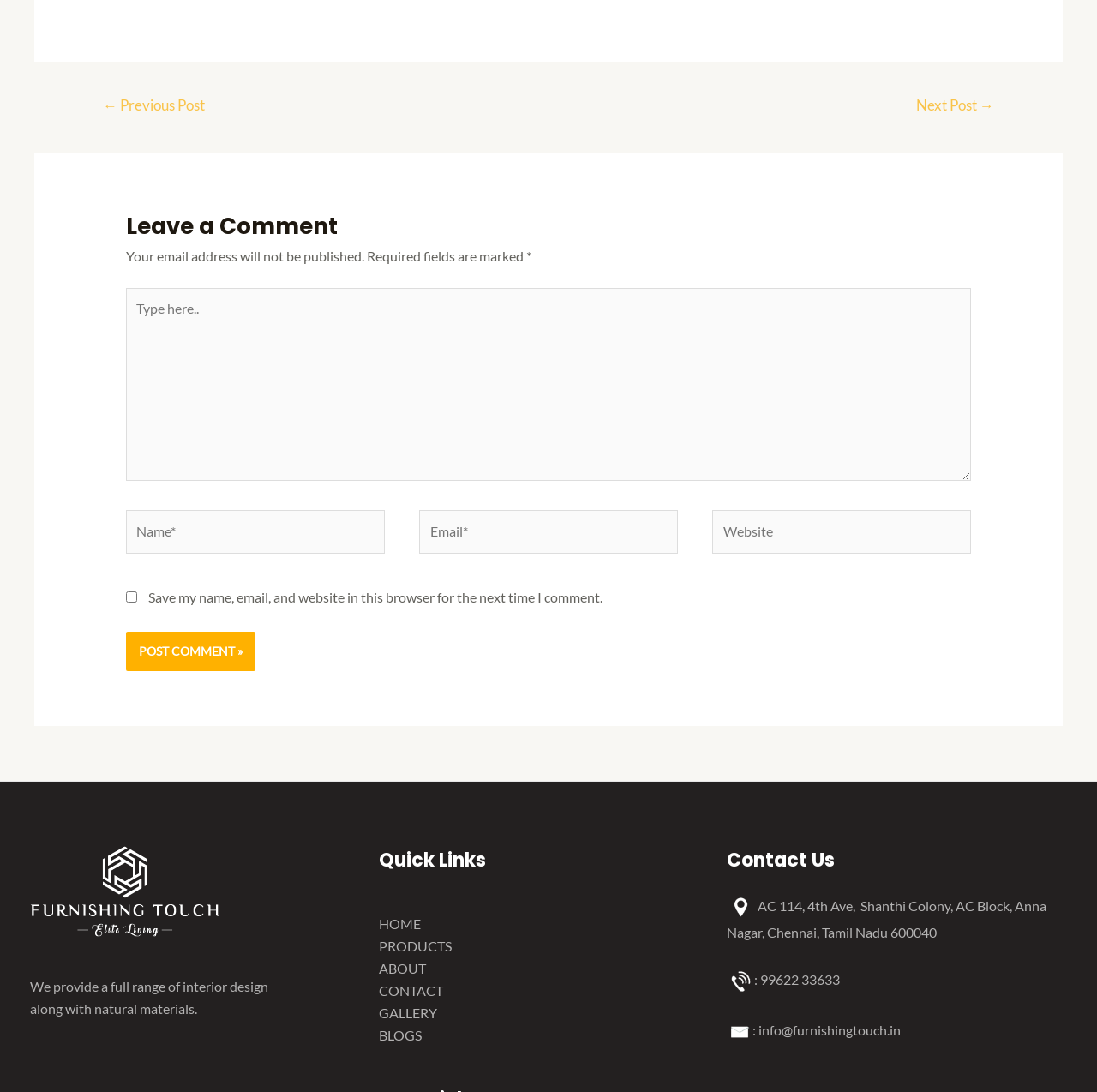Please specify the bounding box coordinates of the clickable region to carry out the following instruction: "Click the 'Next Post →' link". The coordinates should be four float numbers between 0 and 1, in the format [left, top, right, bottom].

[0.814, 0.082, 0.926, 0.114]